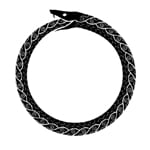What is the Ouroboros associated with?
Look at the image and respond to the question as thoroughly as possible.

The Ouroboros is often associated with alchemical and philosophical traditions, embodying notions of infinity, wholeness, and the interconnectedness of all things.